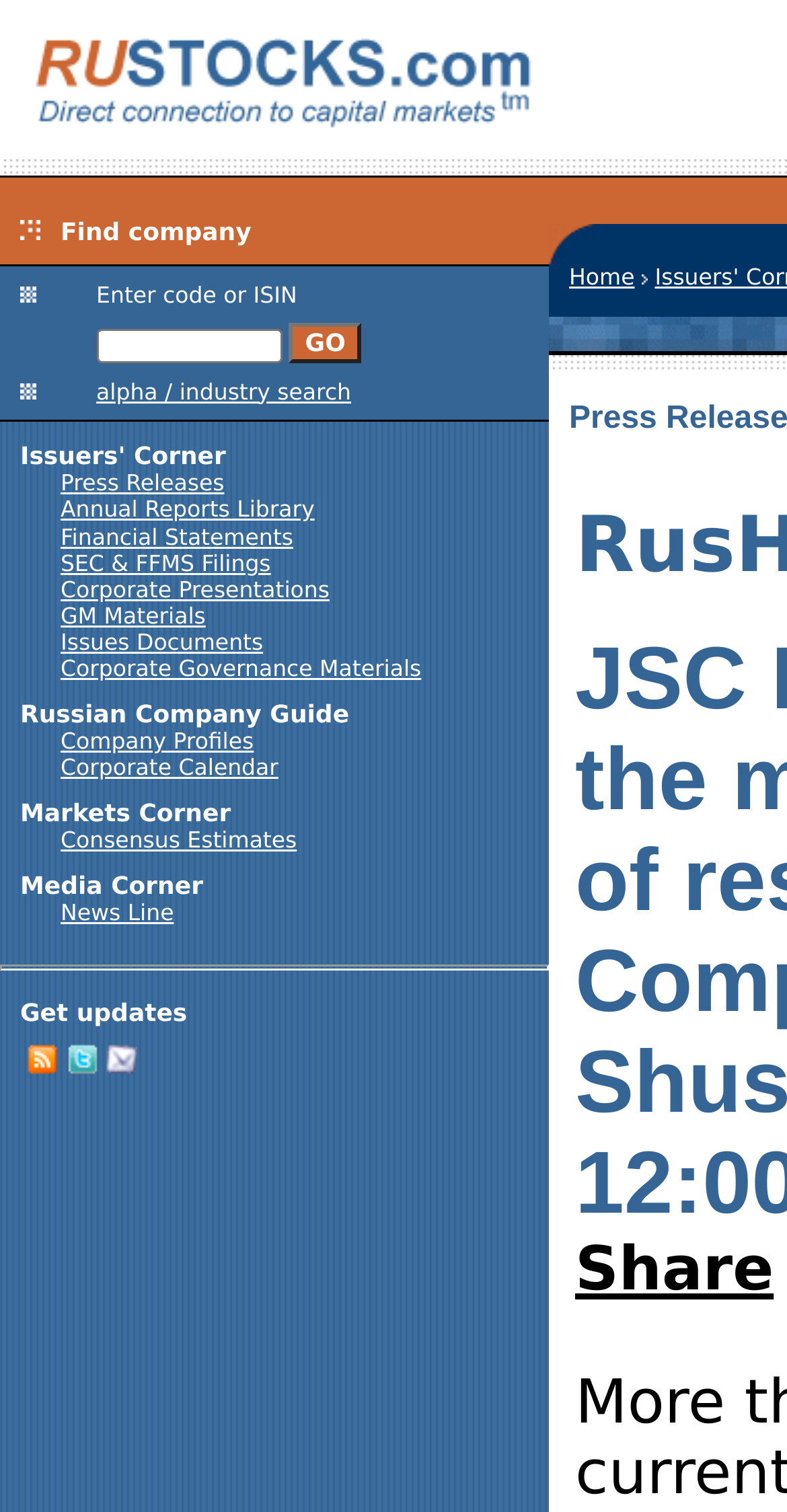Determine the coordinates of the bounding box for the clickable area needed to execute this instruction: "View alpha / industry search".

[0.122, 0.25, 0.446, 0.268]